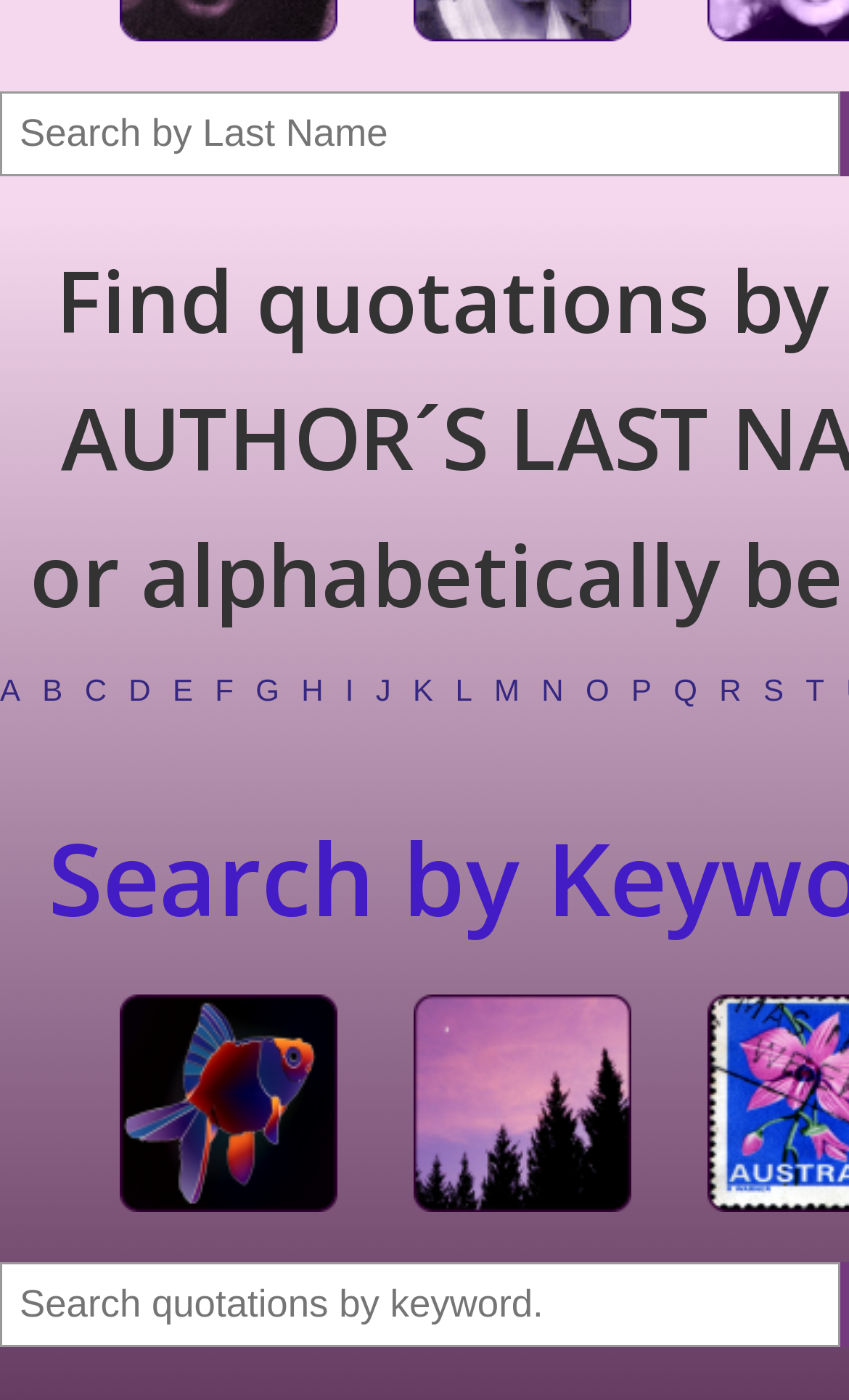Predict the bounding box for the UI component with the following description: "alt="keyword fishing"".

[0.141, 0.71, 0.397, 0.877]